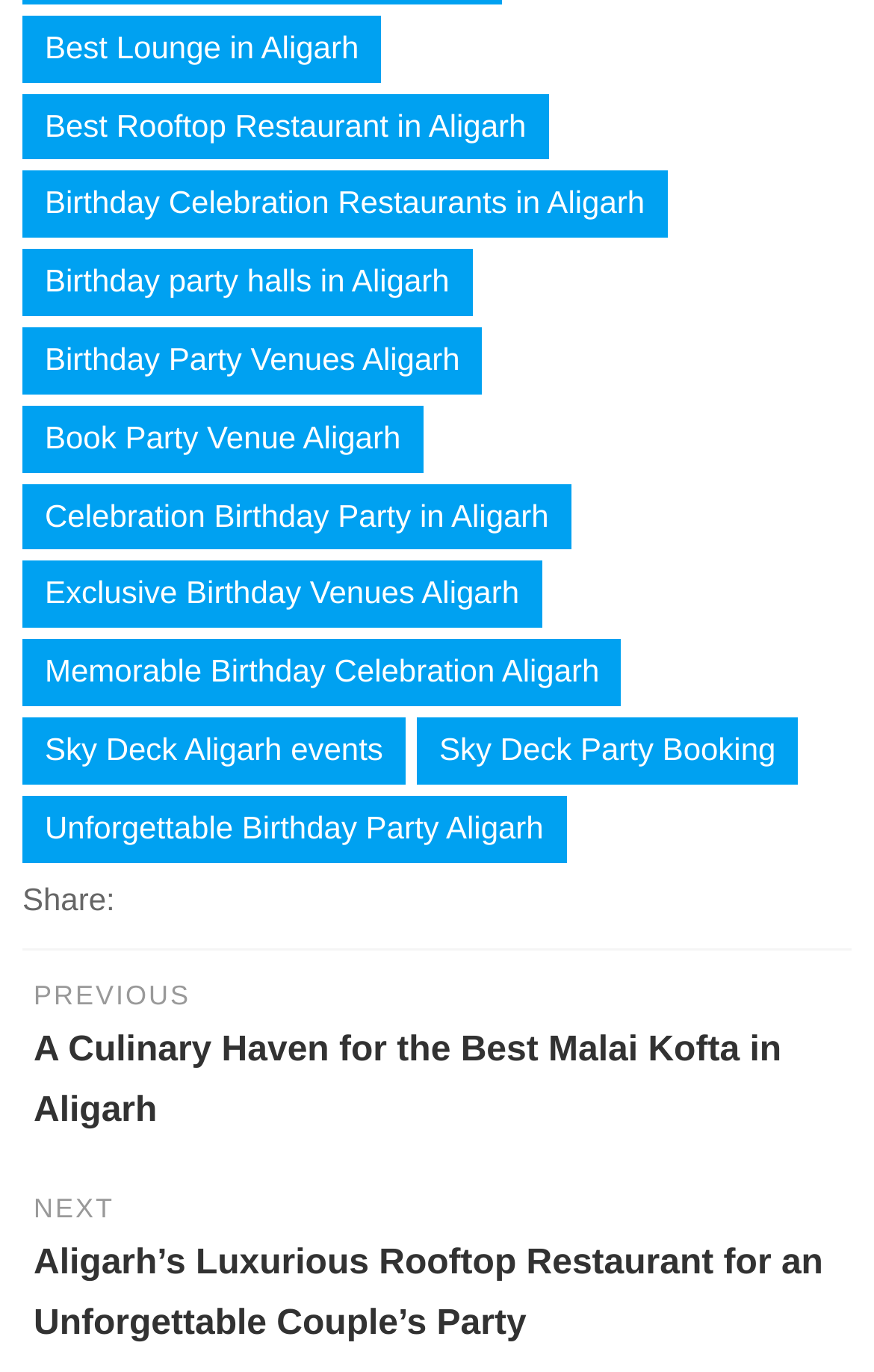Please give the bounding box coordinates of the area that should be clicked to fulfill the following instruction: "Read 'A Culinary Haven for the Best Malai Kofta in Aligarh'". The coordinates should be in the format of four float numbers from 0 to 1, i.e., [left, top, right, bottom].

[0.038, 0.71, 0.962, 0.822]